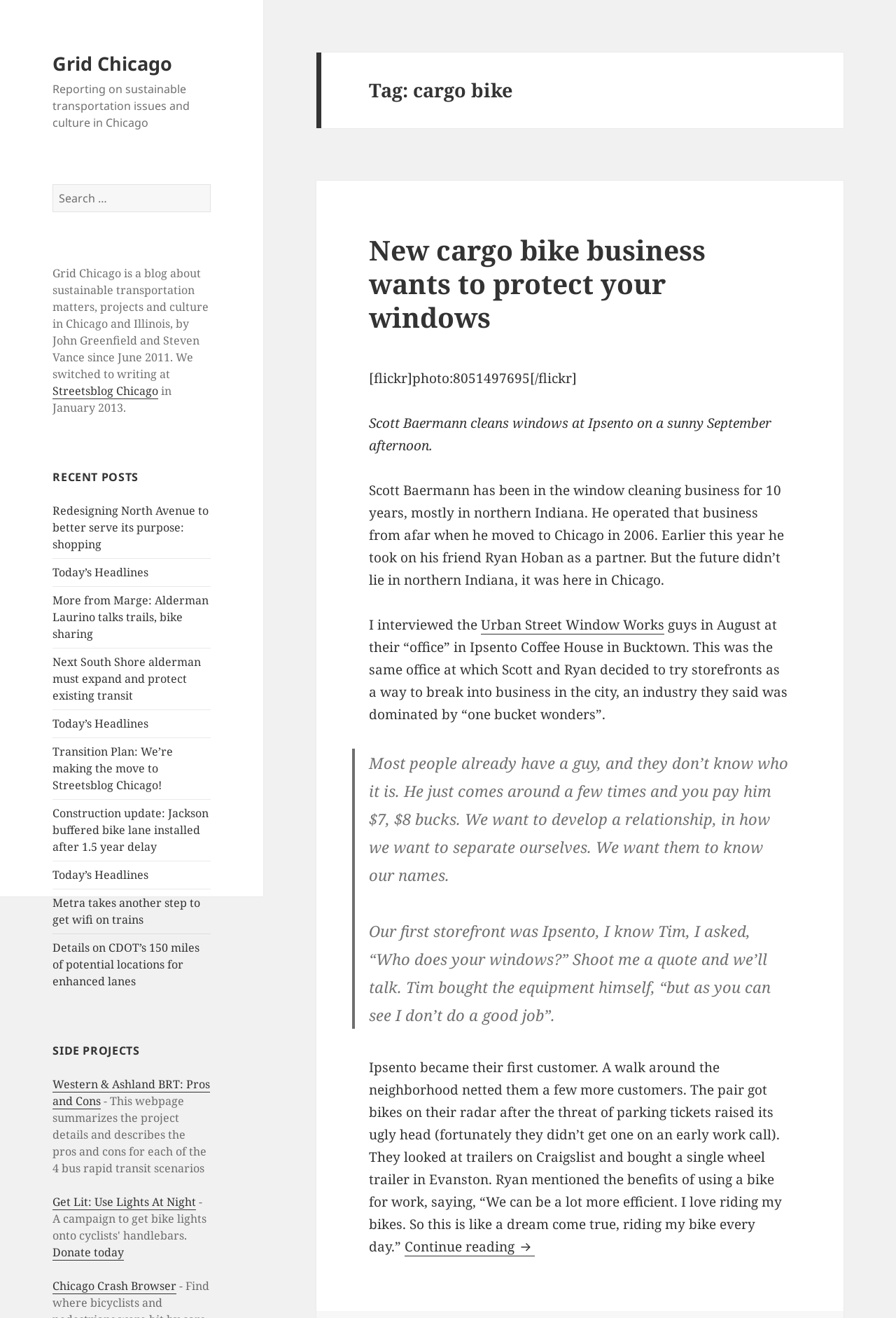How many recent posts are listed?
Based on the image content, provide your answer in one word or a short phrase.

8